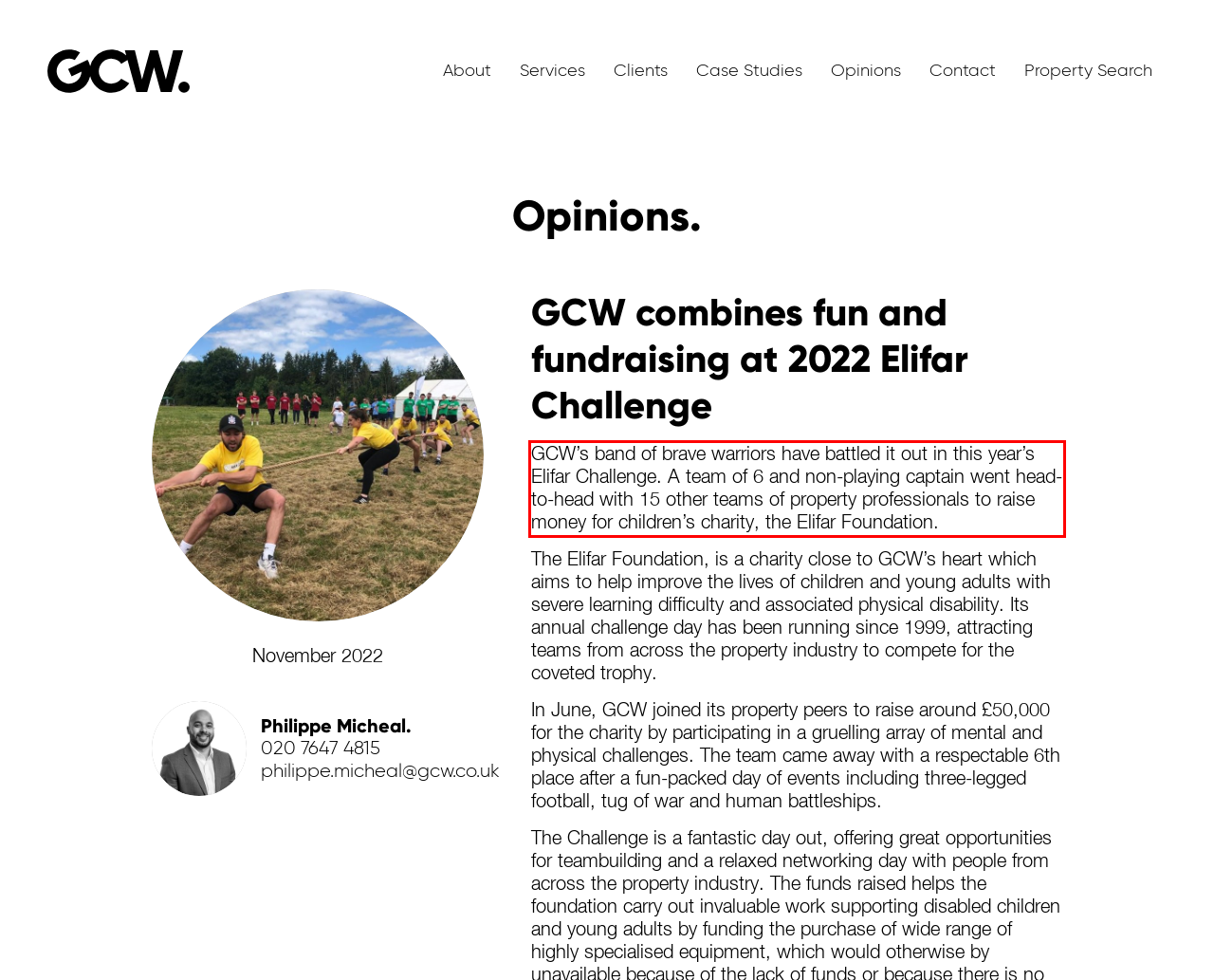Identify and transcribe the text content enclosed by the red bounding box in the given screenshot.

GCW’s band of brave warriors have battled it out in this year’s Elifar Challenge. A team of 6 and non-playing captain went head-to-head with 15 other teams of property professionals to raise money for children’s charity, the Elifar Foundation.